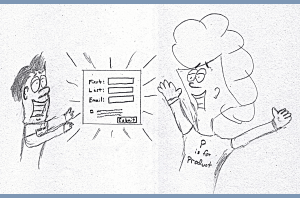What is the tone of the illustration? Based on the screenshot, please respond with a single word or phrase.

Playful and humorous